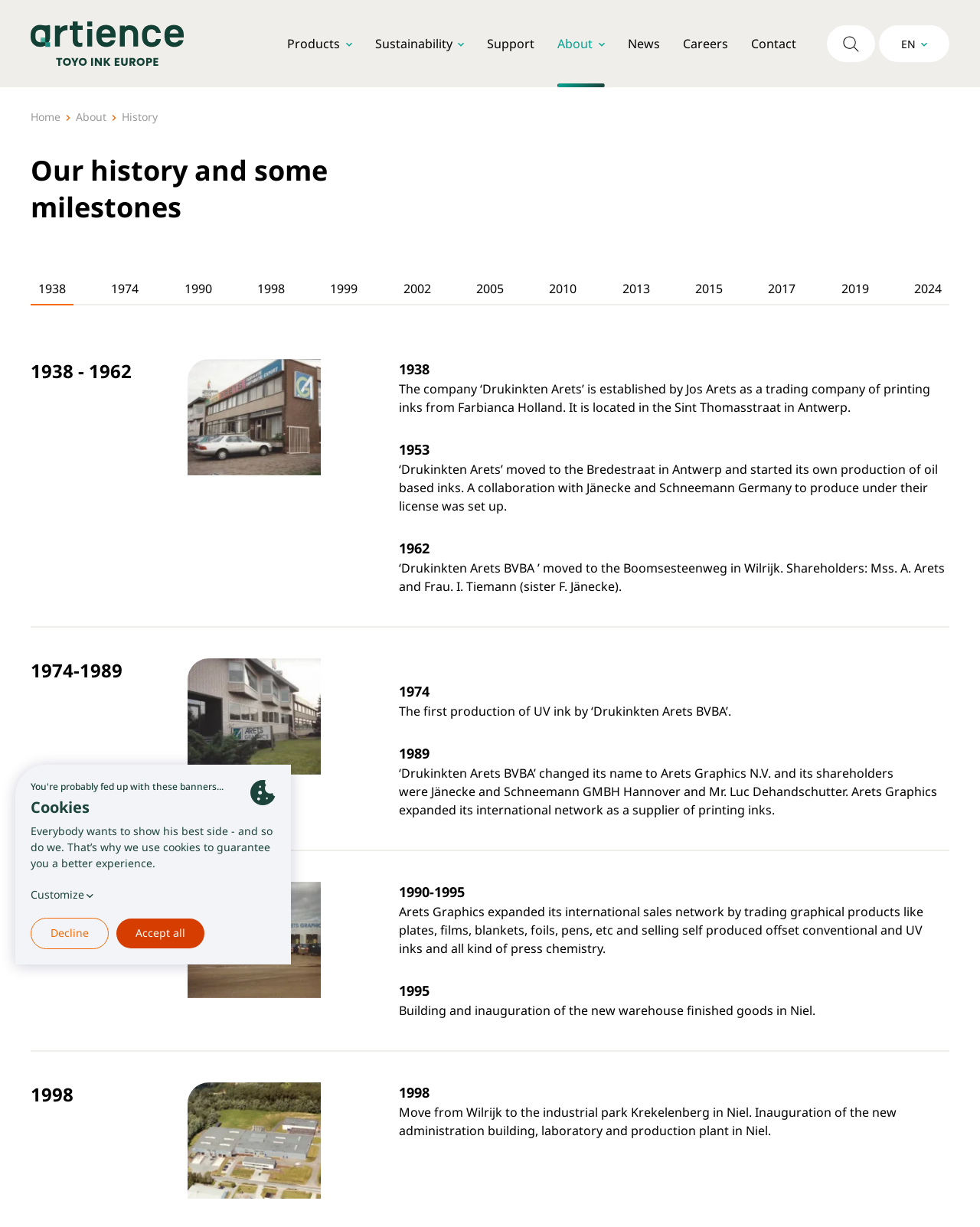Please reply to the following question with a single word or a short phrase:
How many buttons are there in the cookie section?

3